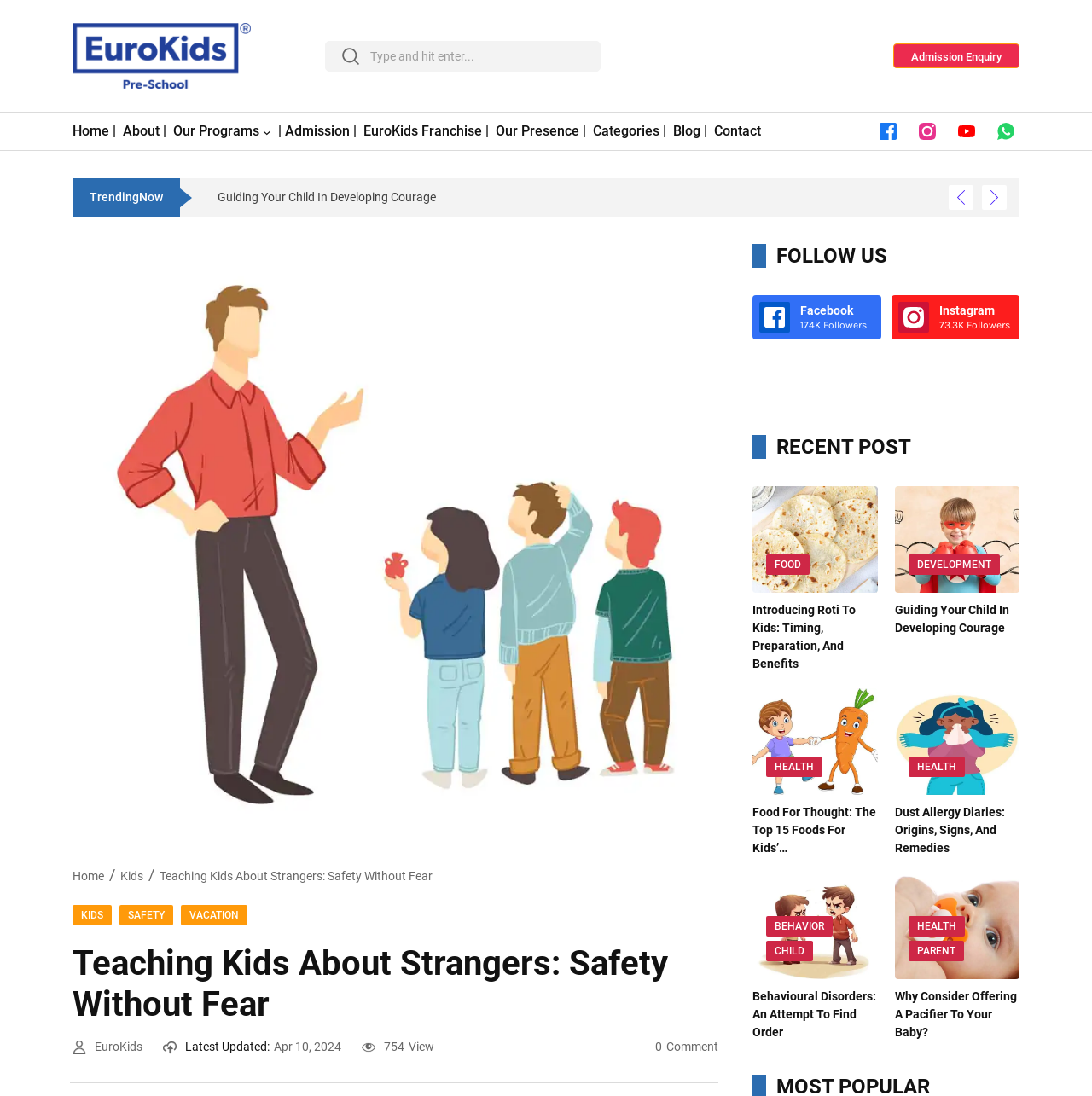Determine the main headline of the webpage and provide its text.

Teaching Kids About Strangers: Safety Without Fear